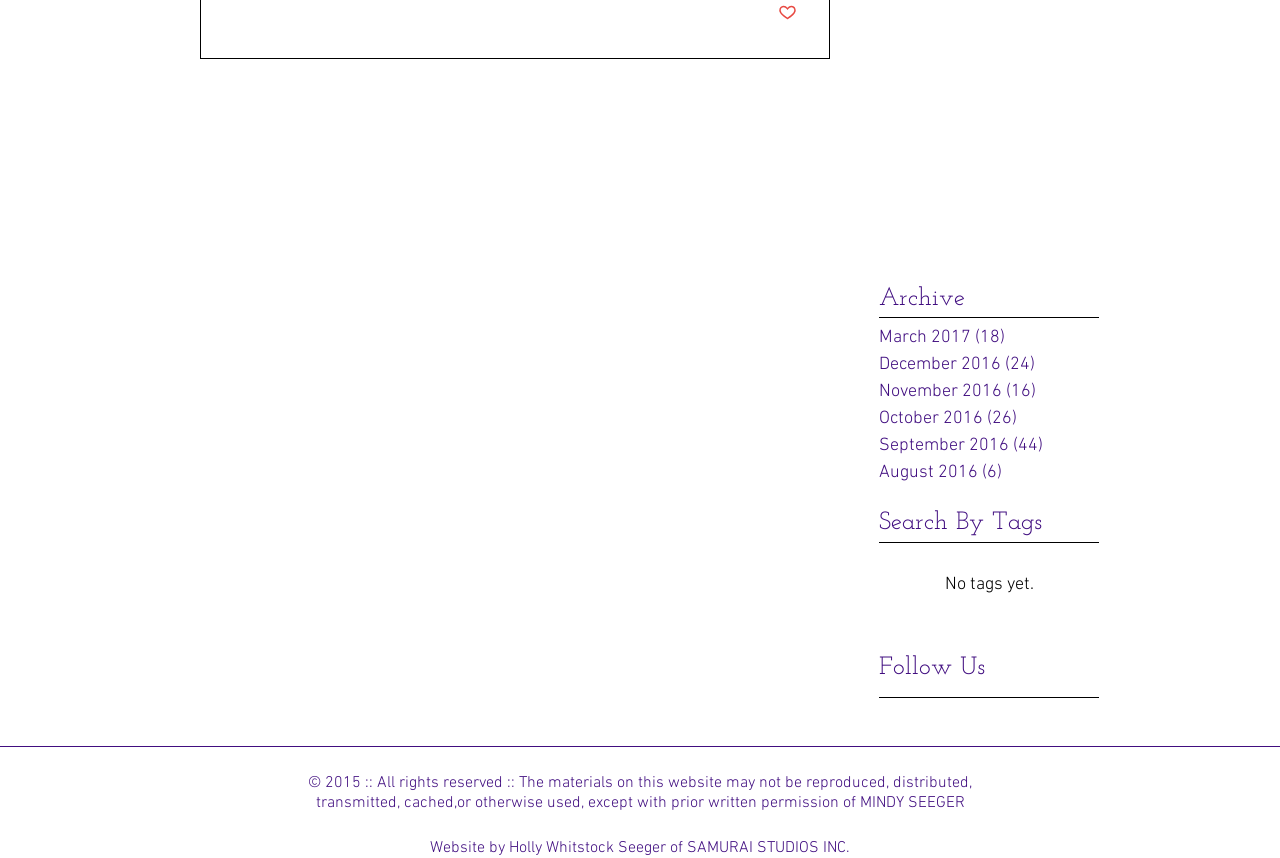What is the name of the website's author?
Please provide a comprehensive answer based on the details in the screenshot.

I found the answer by looking at the copyright information at the bottom of the webpage, which states '© 2015 :: All rights reserved :: The materials on this website may not be reproduced, distributed, ... except with prior written permission of MINDY SEEGER'.